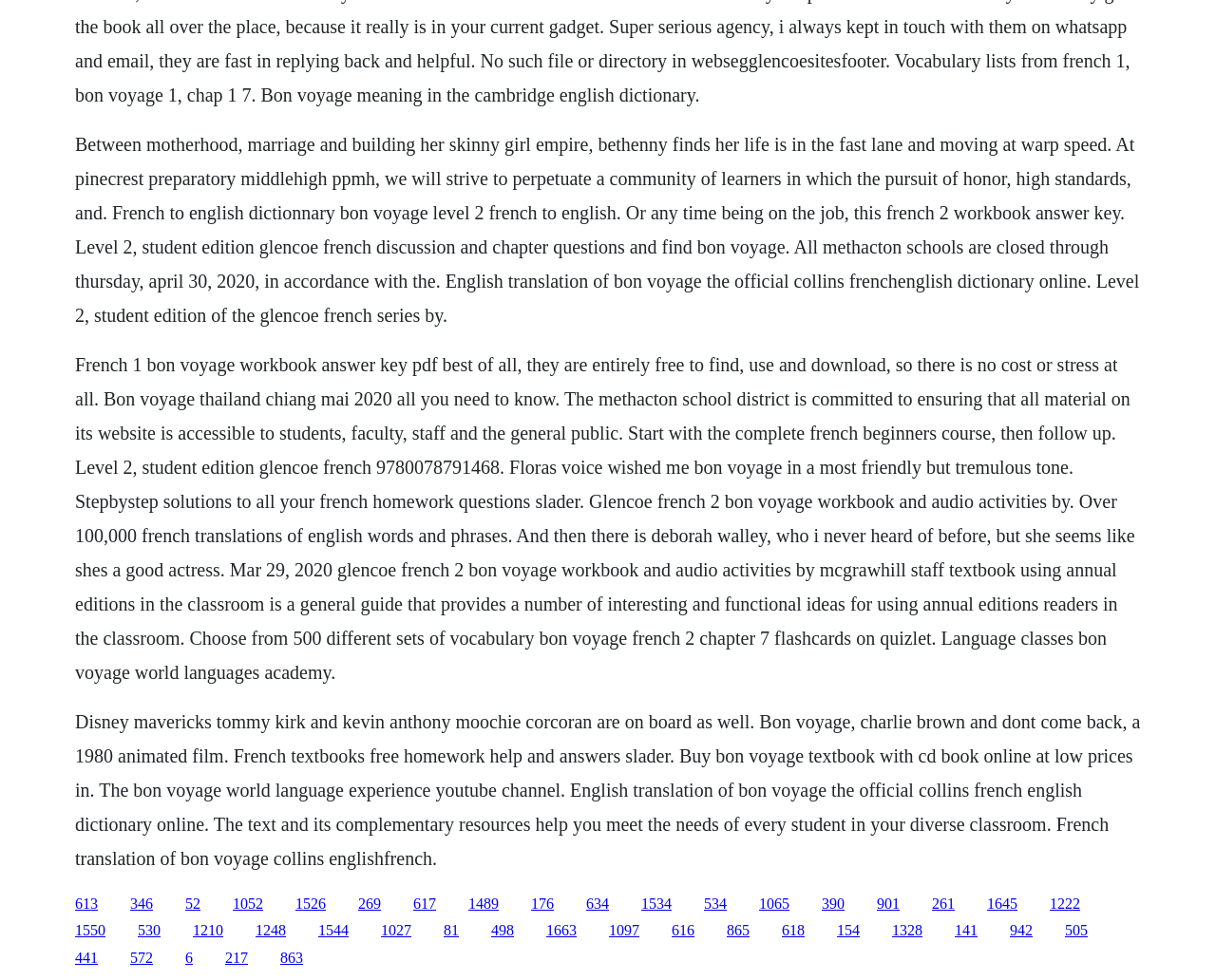Answer the question with a brief word or phrase:
What is the name of the actress mentioned in the text?

Deborah Walley